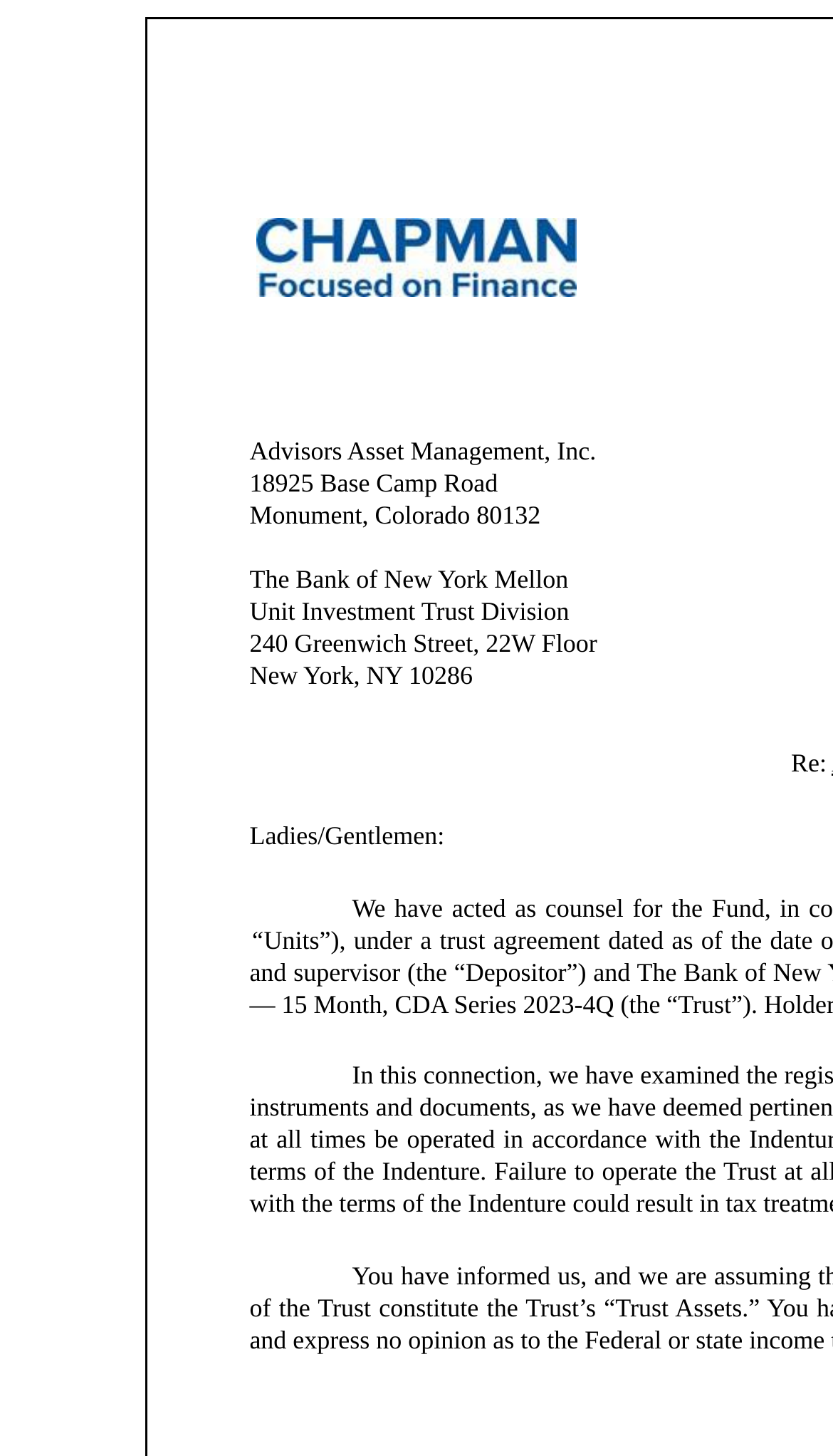What is the address of the company?
Please give a detailed and elaborate explanation in response to the question.

I scanned the page and found the address of the company, which is '18925 Base Camp Road, Monument, Colorado 80132', located below the company name.